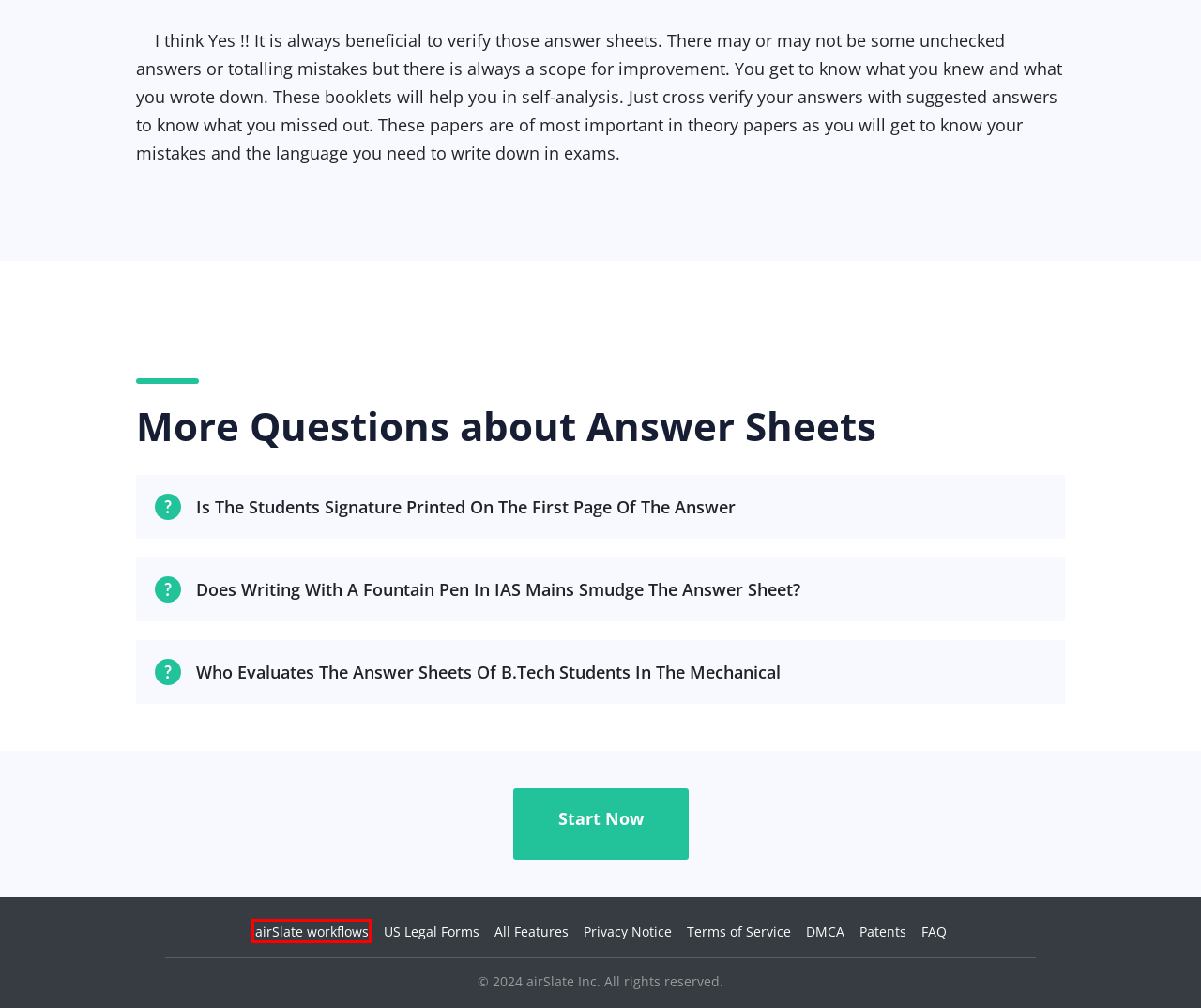Evaluate the webpage screenshot and identify the element within the red bounding box. Select the webpage description that best fits the new webpage after clicking the highlighted element. Here are the candidates:
A. PRIVACY NOTICE
B. Possible Answer Sheets Modifications
C. Workflow Solutions by Use Case | airSlate
D. PDFfiller
E. TERMS OF SERVICE
F. PATENTS
G. Answer Sheets  - Frequently Asked Questions
H. DMCA

C